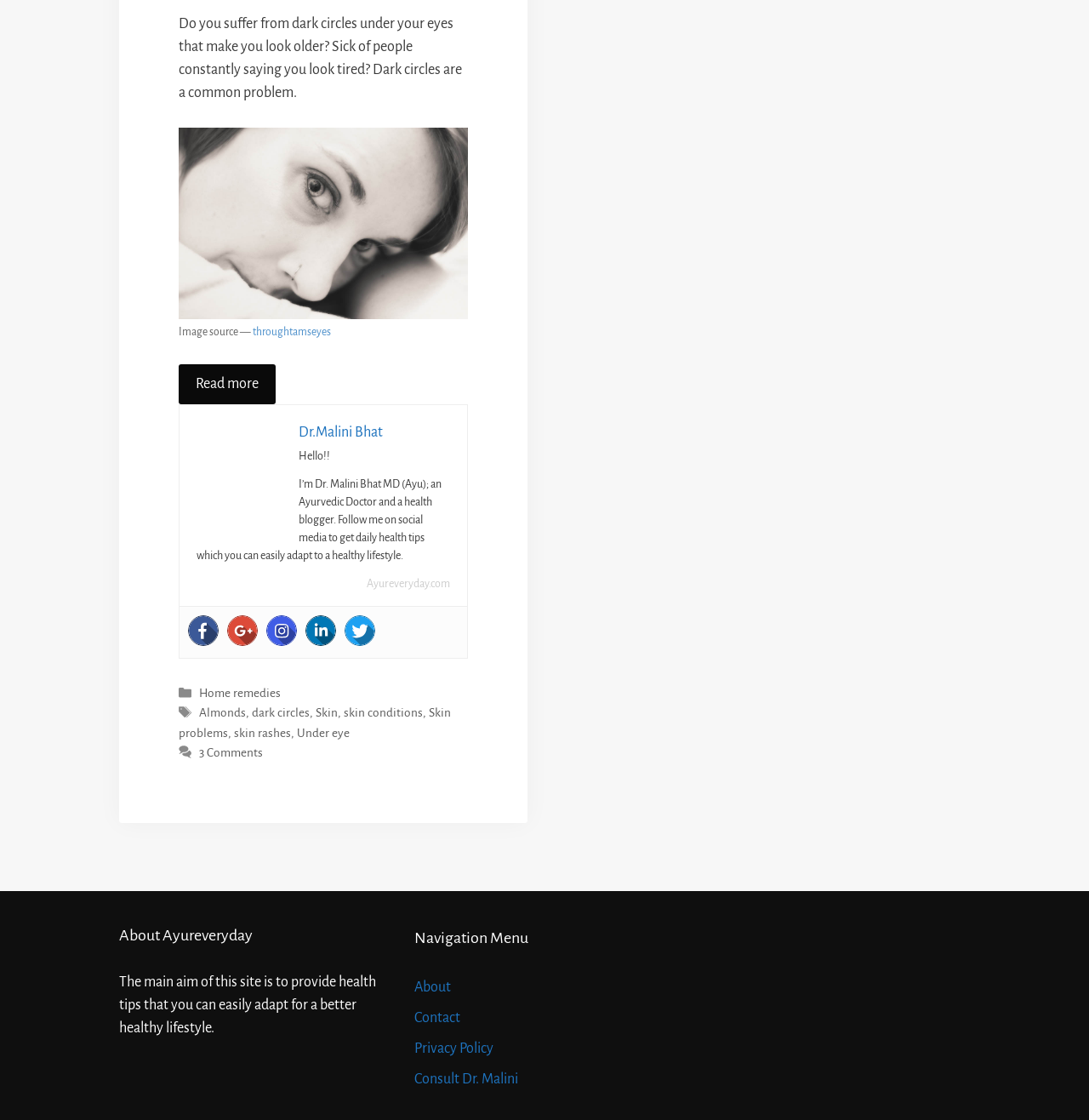Determine the bounding box coordinates of the clickable area required to perform the following instruction: "Read more about home remedies for dark under eye circles". The coordinates should be represented as four float numbers between 0 and 1: [left, top, right, bottom].

[0.164, 0.325, 0.253, 0.361]